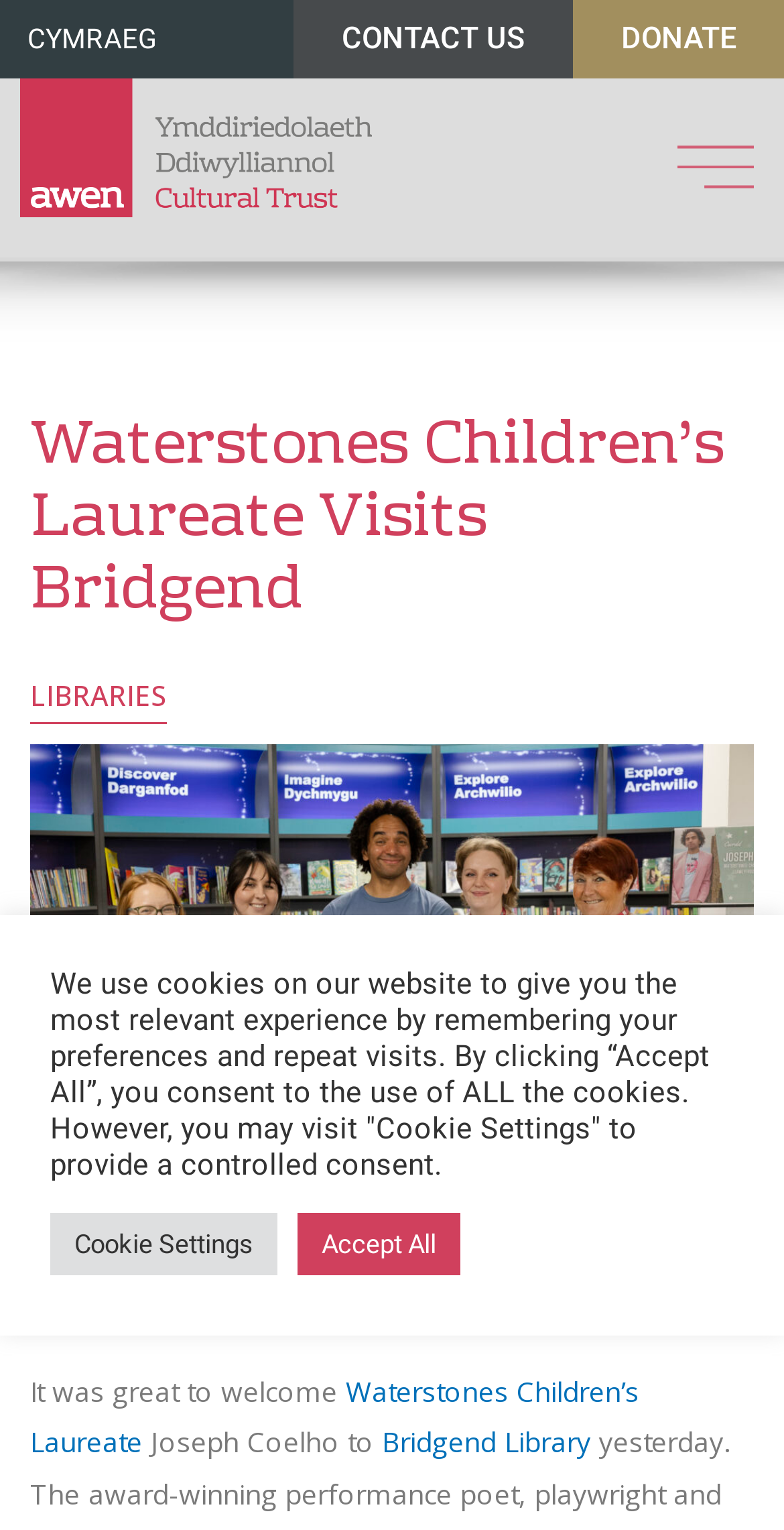Identify the bounding box coordinates for the element that needs to be clicked to fulfill this instruction: "go to Bridgend Library". Provide the coordinates in the format of four float numbers between 0 and 1: [left, top, right, bottom].

[0.487, 0.93, 0.754, 0.955]